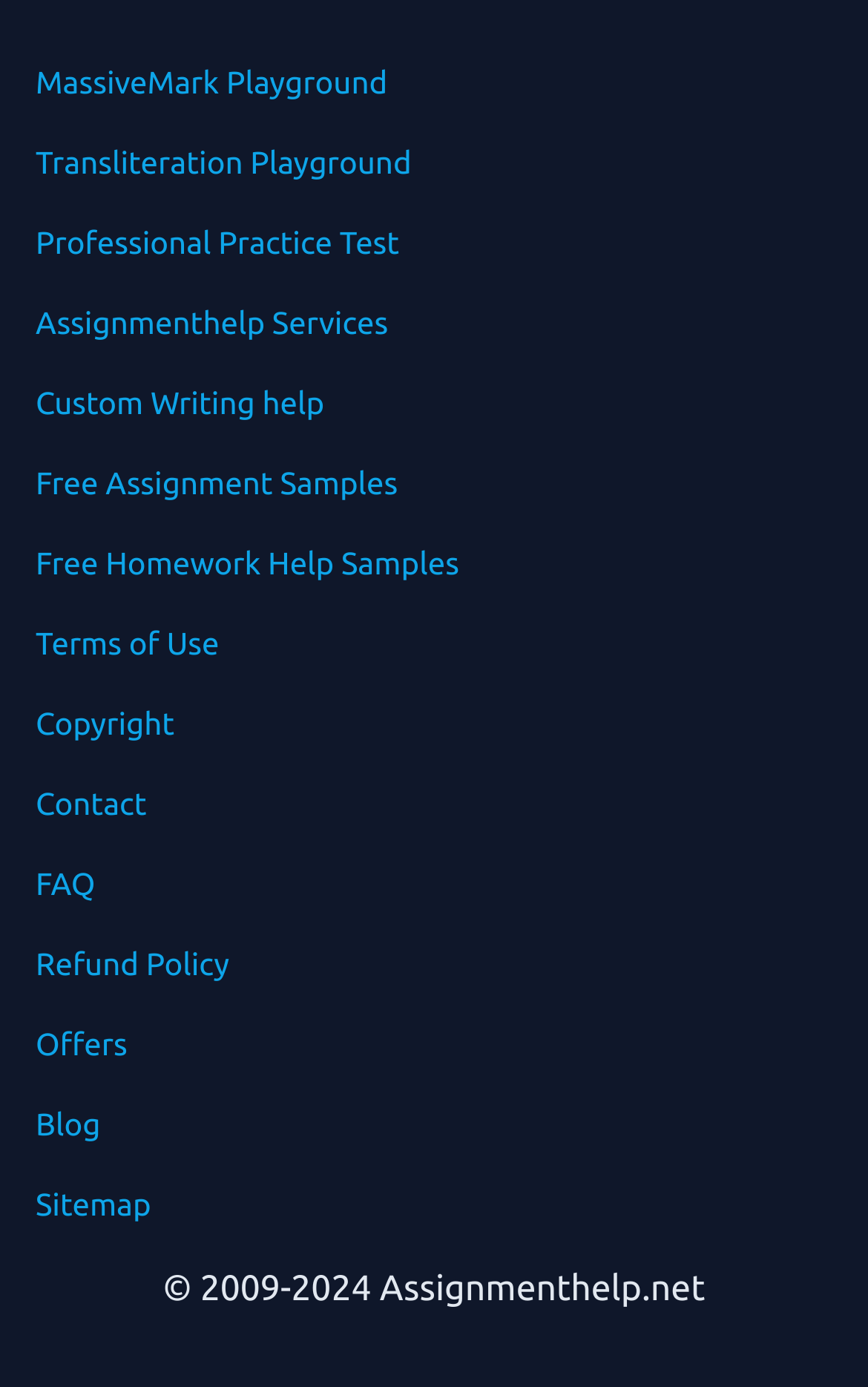Could you locate the bounding box coordinates for the section that should be clicked to accomplish this task: "check the Terms of Use".

[0.041, 0.451, 0.253, 0.477]